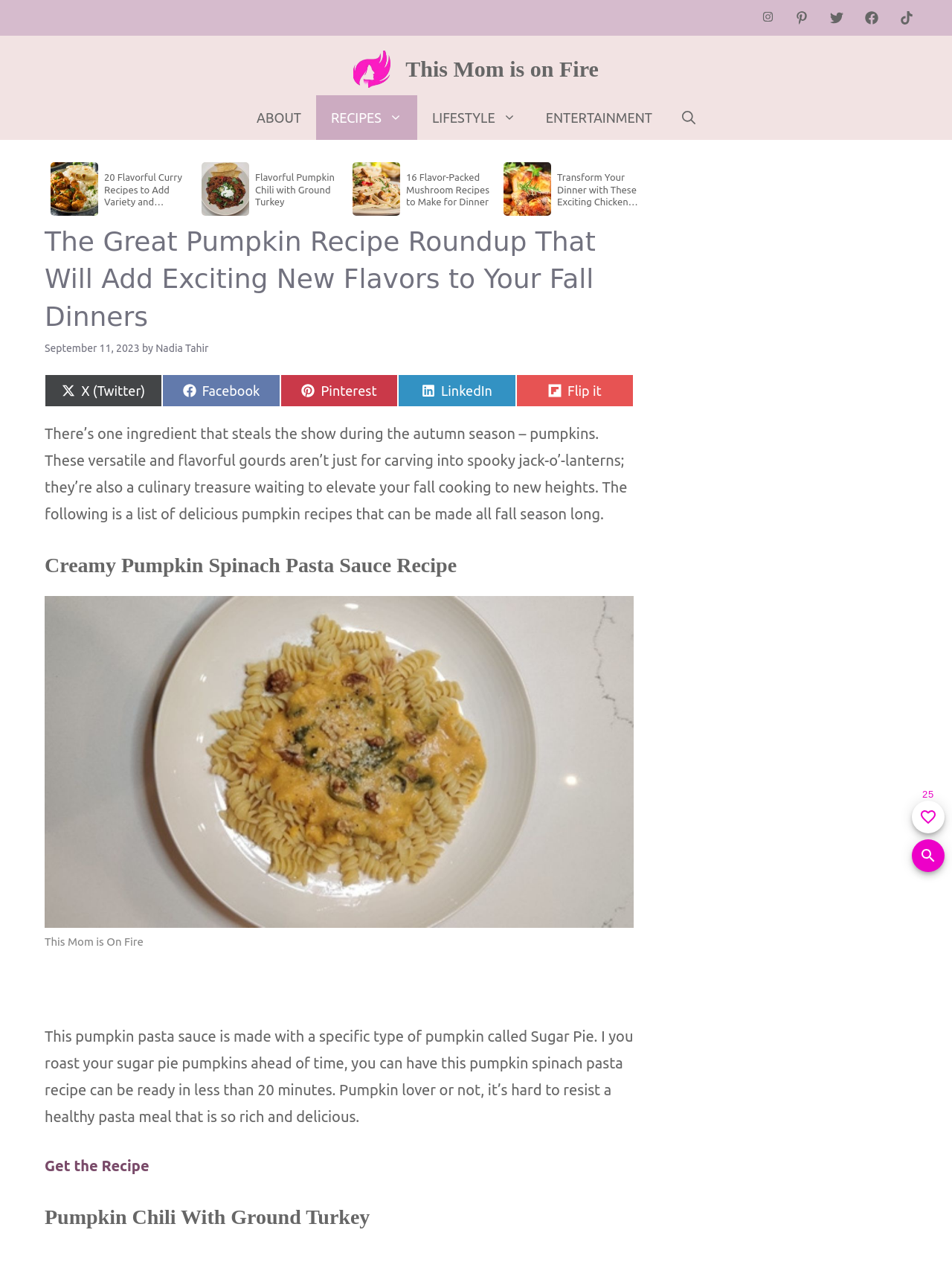Can you specify the bounding box coordinates of the area that needs to be clicked to fulfill the following instruction: "Search for something"?

[0.041, 0.973, 0.928, 0.996]